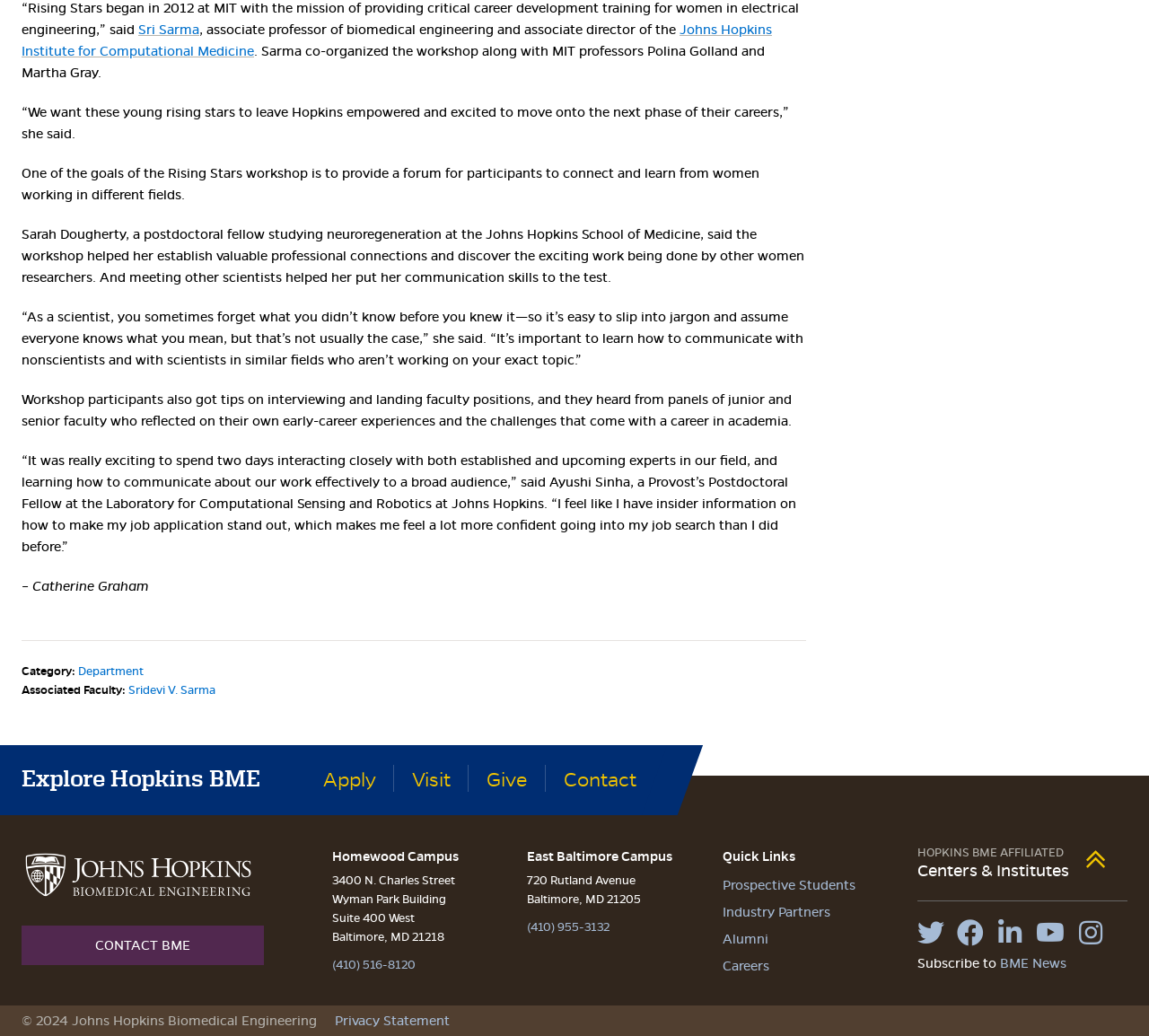Find the bounding box coordinates of the clickable area that will achieve the following instruction: "Call the phone number (410) 516-8120".

[0.289, 0.924, 0.361, 0.938]